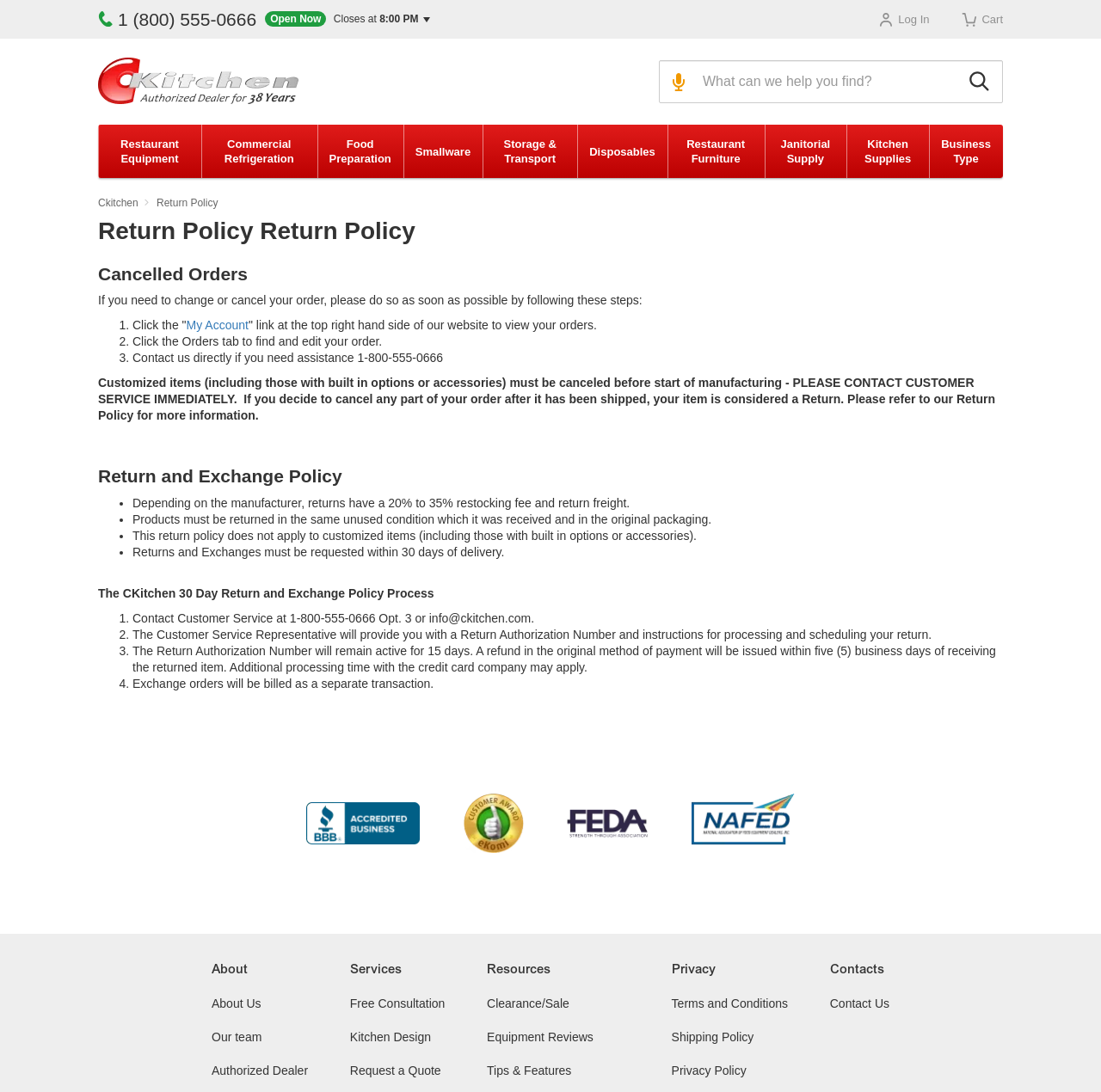Determine the coordinates of the bounding box for the clickable area needed to execute this instruction: "View orders".

[0.874, 0.01, 0.911, 0.025]